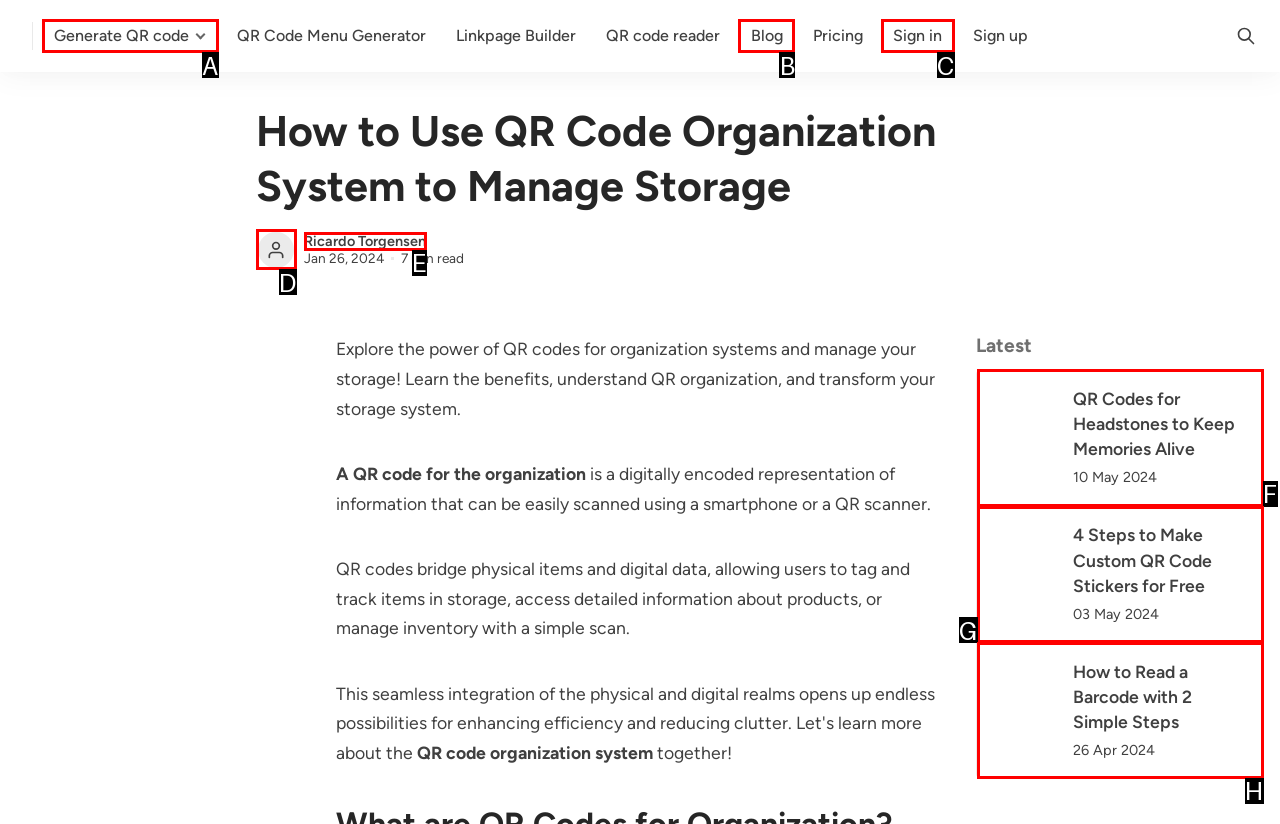Tell me which one HTML element best matches the description: Ricardo Torgensen
Answer with the option's letter from the given choices directly.

E